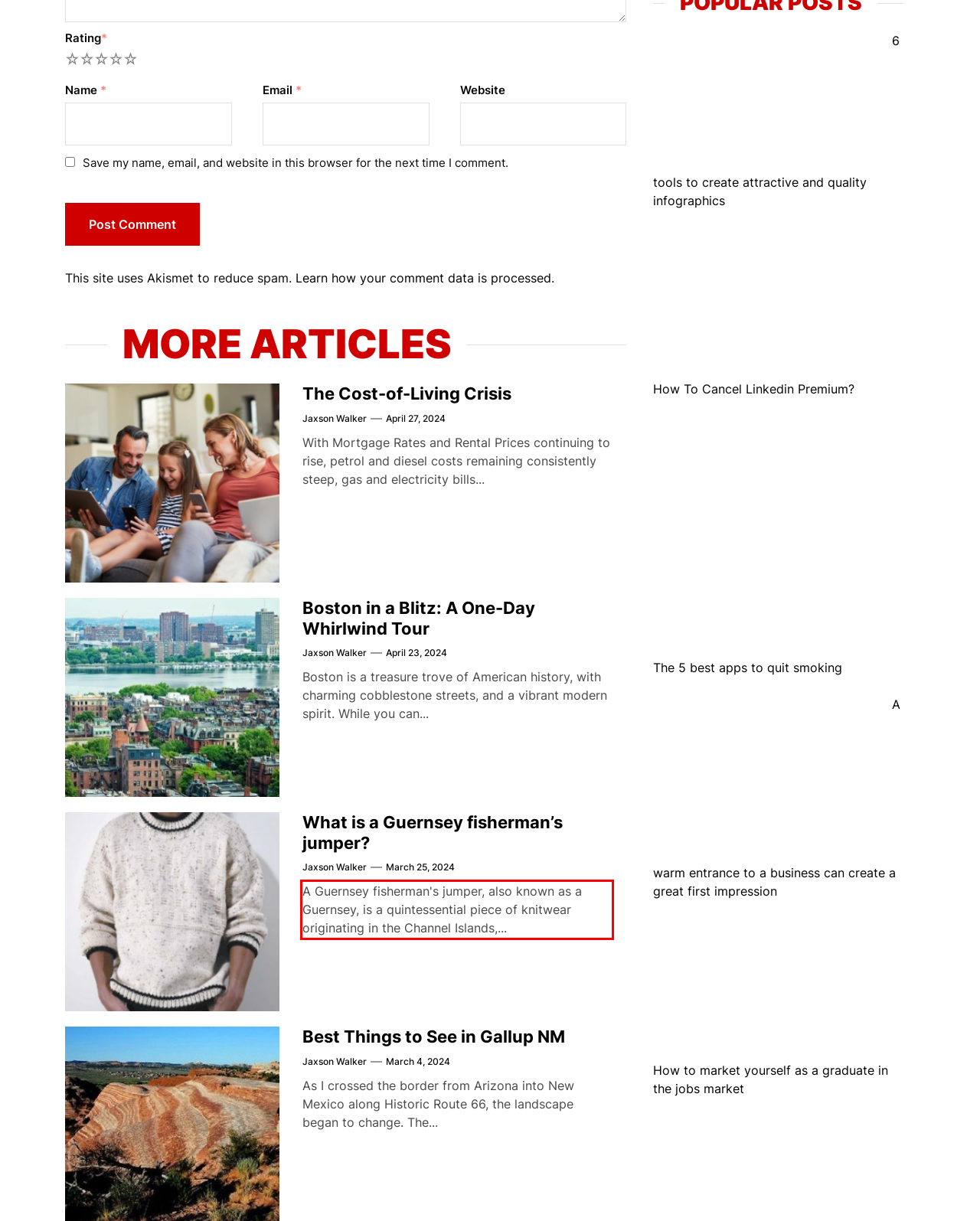Given the screenshot of a webpage, identify the red rectangle bounding box and recognize the text content inside it, generating the extracted text.

A Guernsey fisherman's jumper, also known as a Guernsey, is a quintessential piece of knitwear originating in the Channel Islands,...